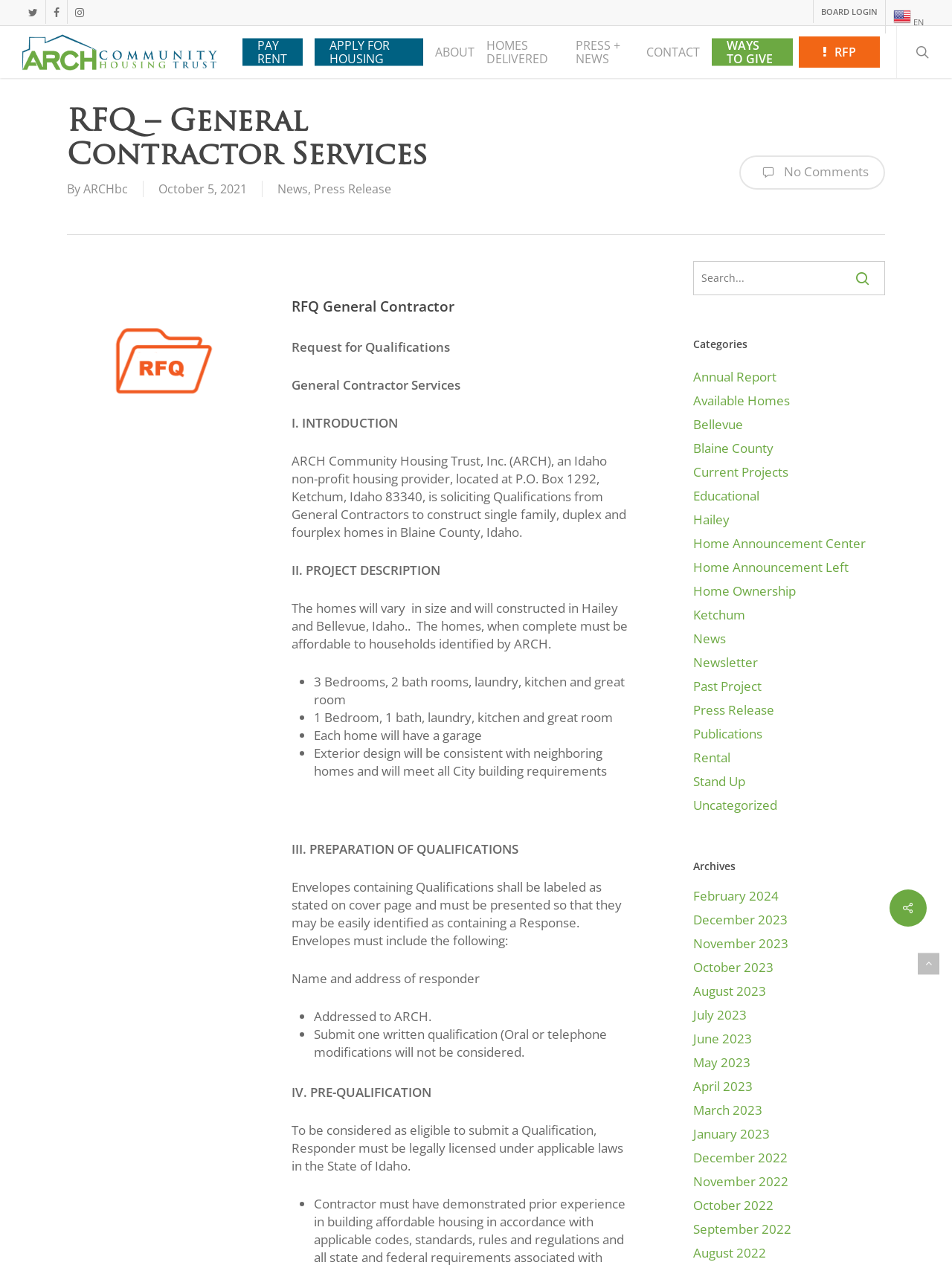Determine the bounding box coordinates of the region I should click to achieve the following instruction: "View the ARCH Community Housing Trust page". Ensure the bounding box coordinates are four float numbers between 0 and 1, i.e., [left, top, right, bottom].

[0.022, 0.026, 0.229, 0.056]